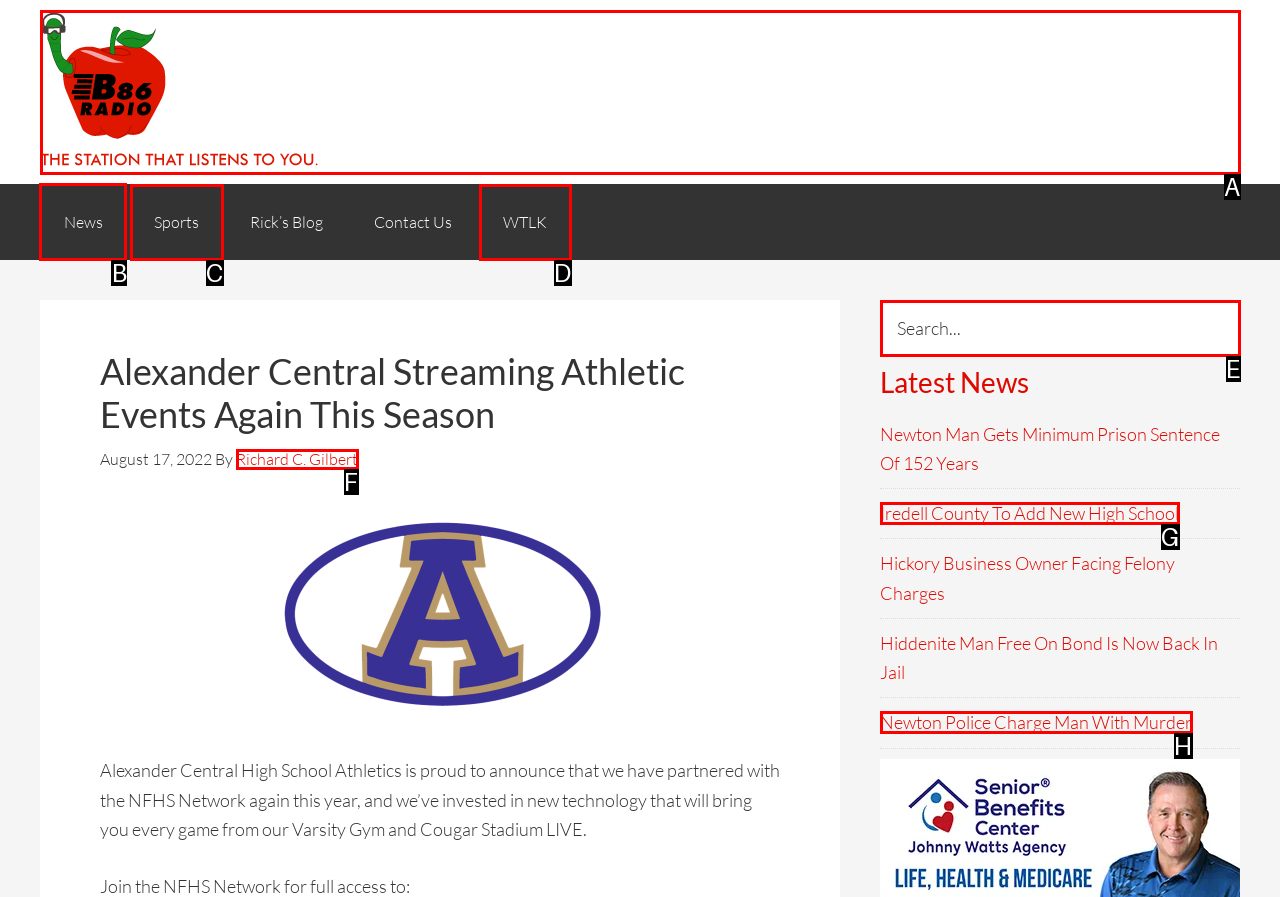Determine which HTML element to click to execute the following task: Visit the News page Answer with the letter of the selected option.

B